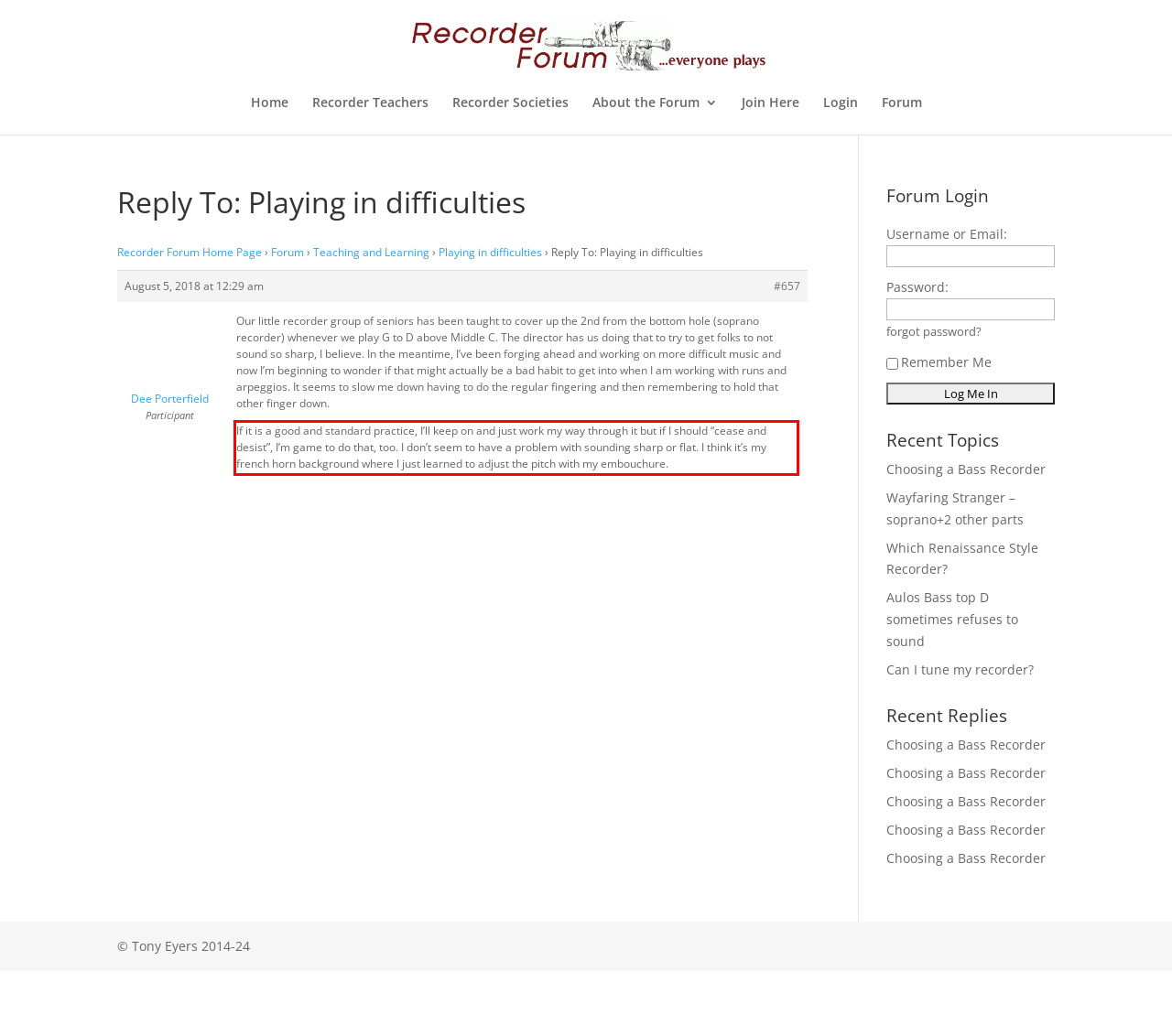Perform OCR on the text inside the red-bordered box in the provided screenshot and output the content.

If it is a good and standard practice, I’ll keep on and just work my way through it but if I should “cease and desist”, I’m game to do that, too. I don’t seem to have a problem with sounding sharp or flat. I think it’s my french horn background where I just learned to adjust the pitch with my embouchure.